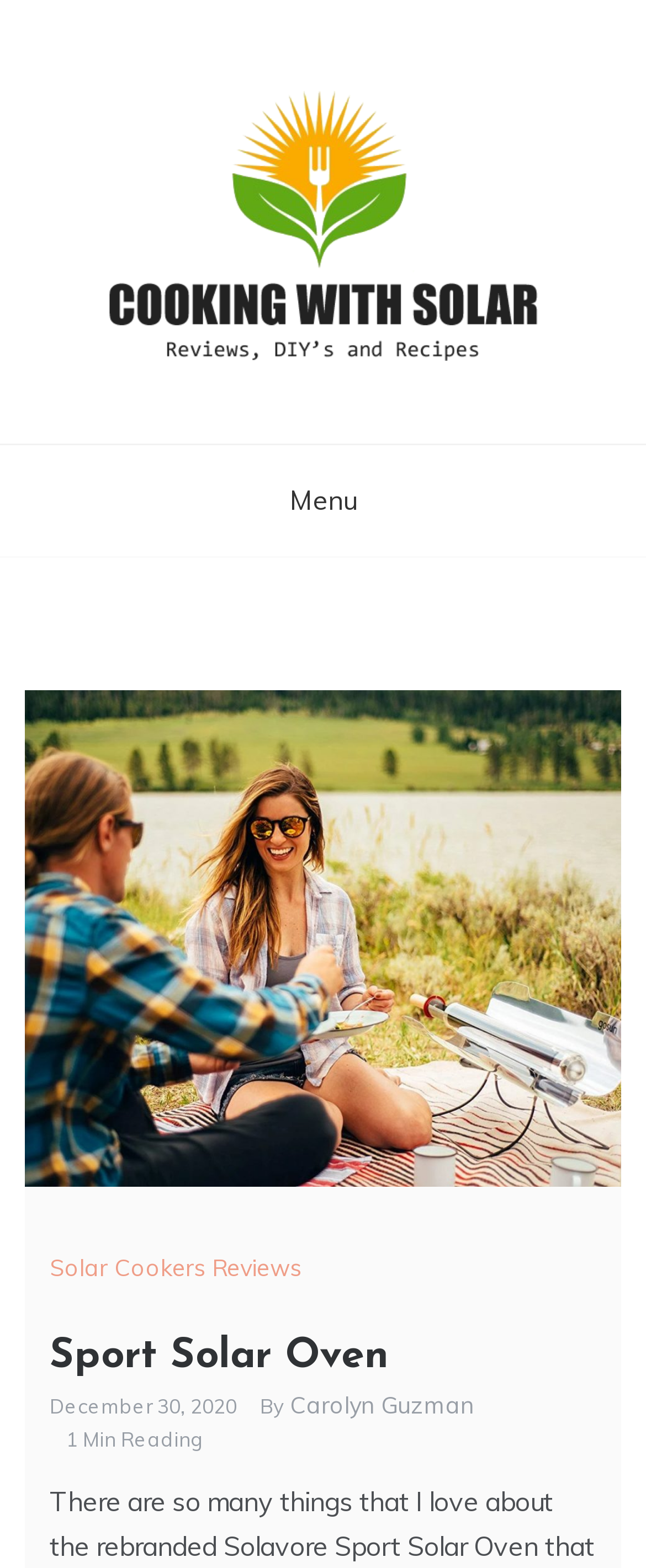What is the main heading displayed on the webpage? Please provide the text.

Cooking with Solar